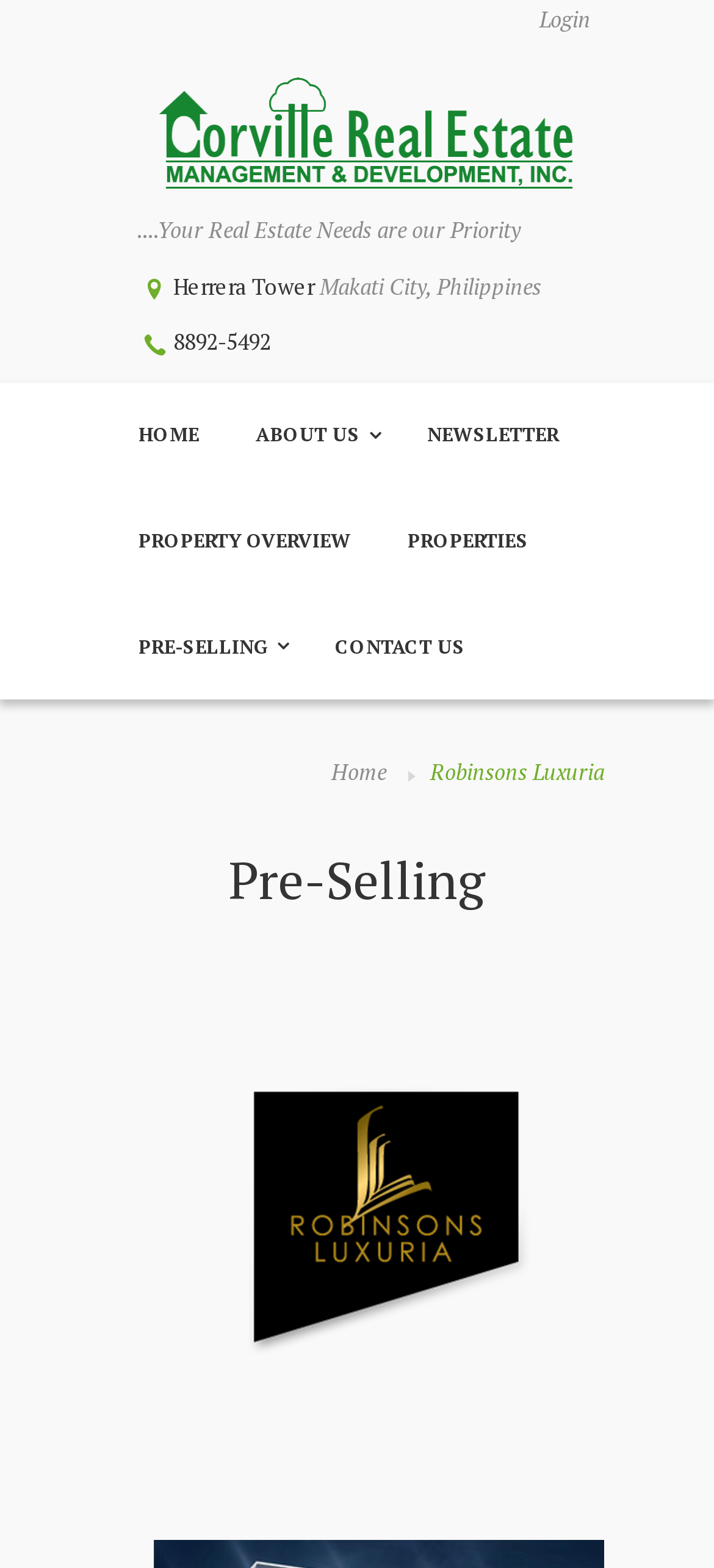Answer in one word or a short phrase: 
What is the city mentioned in the Herrera Tower context?

Makati City